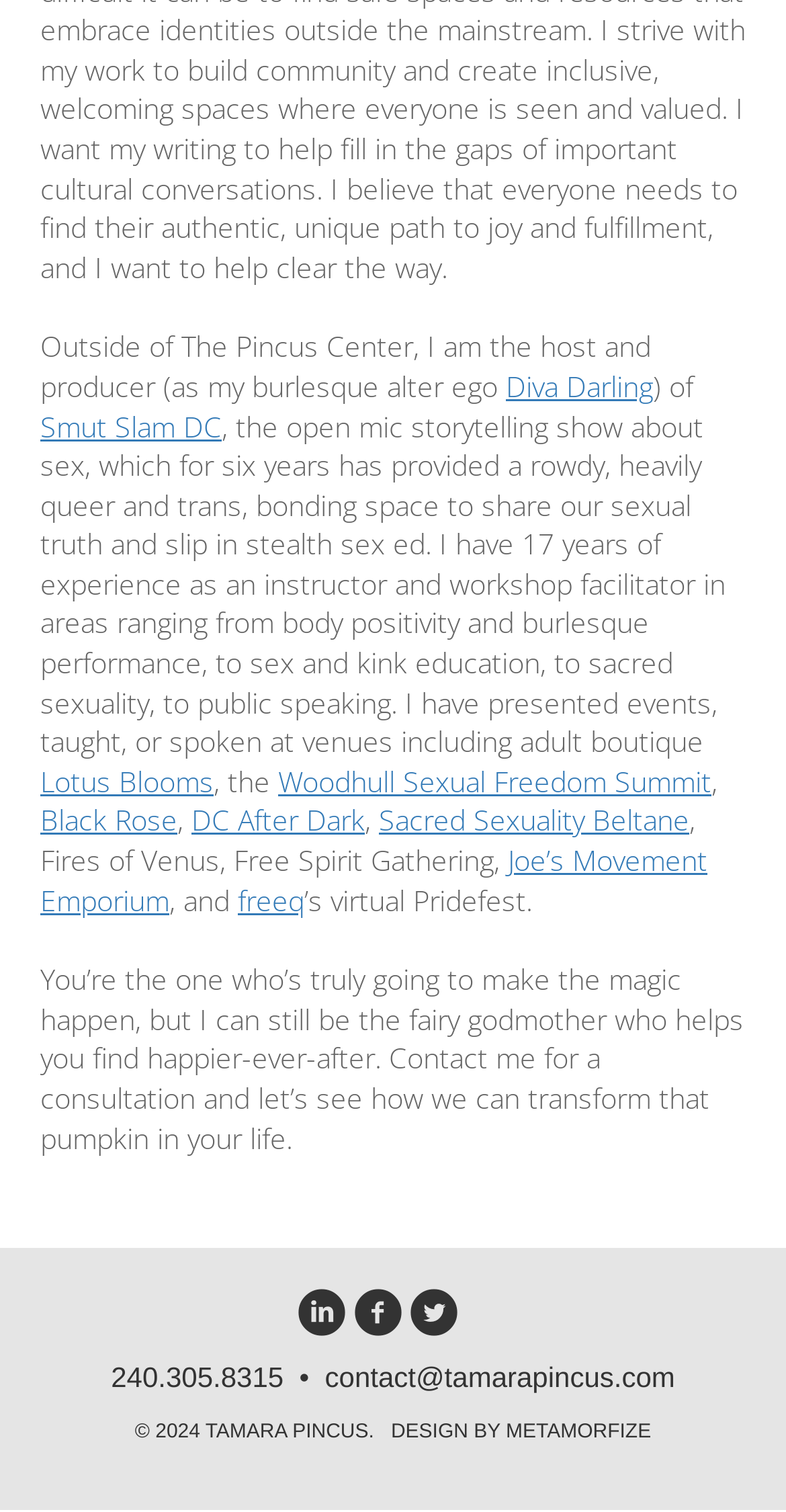Show the bounding box coordinates of the region that should be clicked to follow the instruction: "Click on the link to METAMORFIZE."

[0.644, 0.941, 0.828, 0.955]